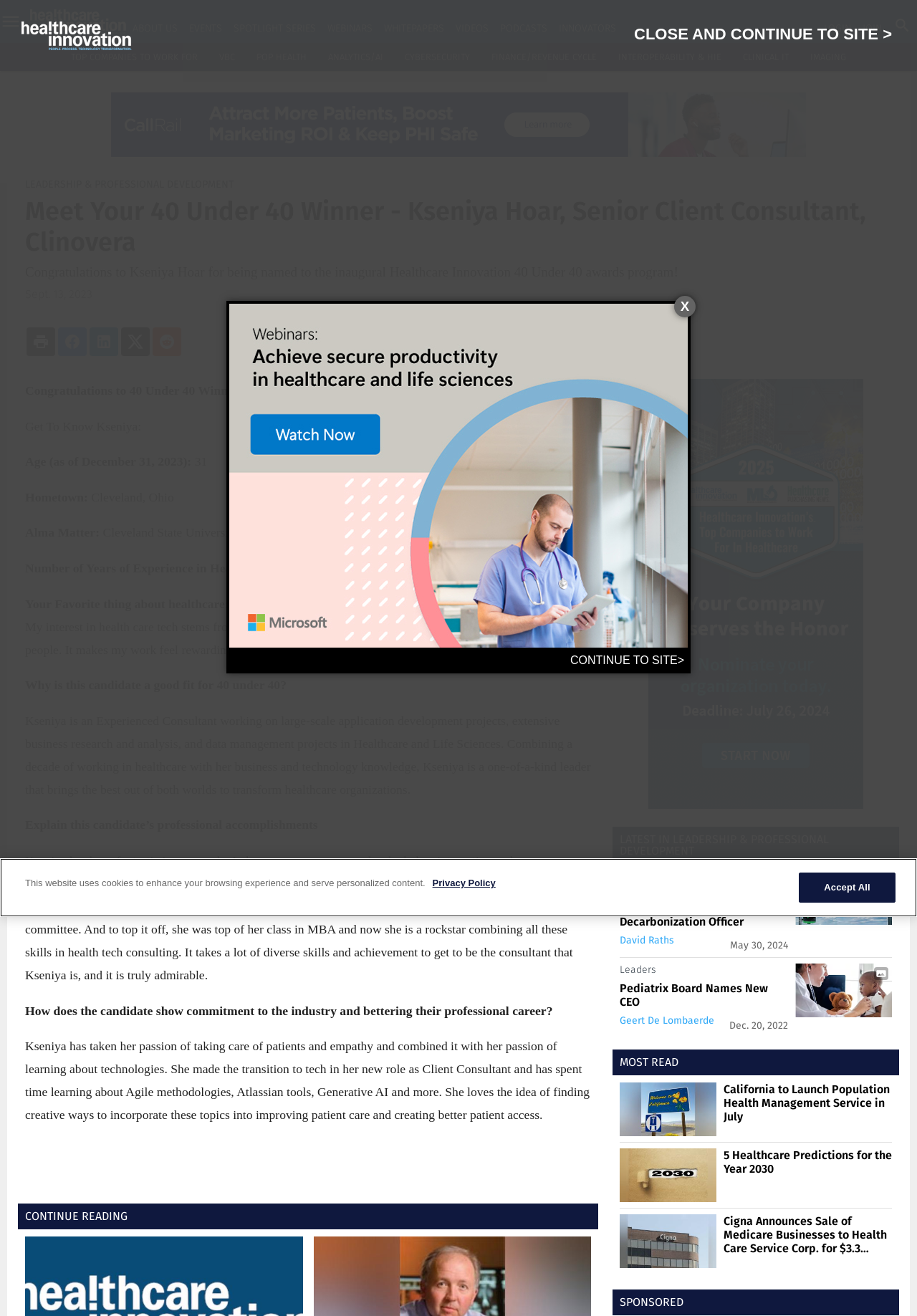What is Kseniya Hoar's current role?
Could you give a comprehensive explanation in response to this question?

According to the webpage, Kseniya Hoar is a Senior Client Consultant at Clinovera, which is mentioned in the section 'Meet Your 40 Under 40 Winner'.